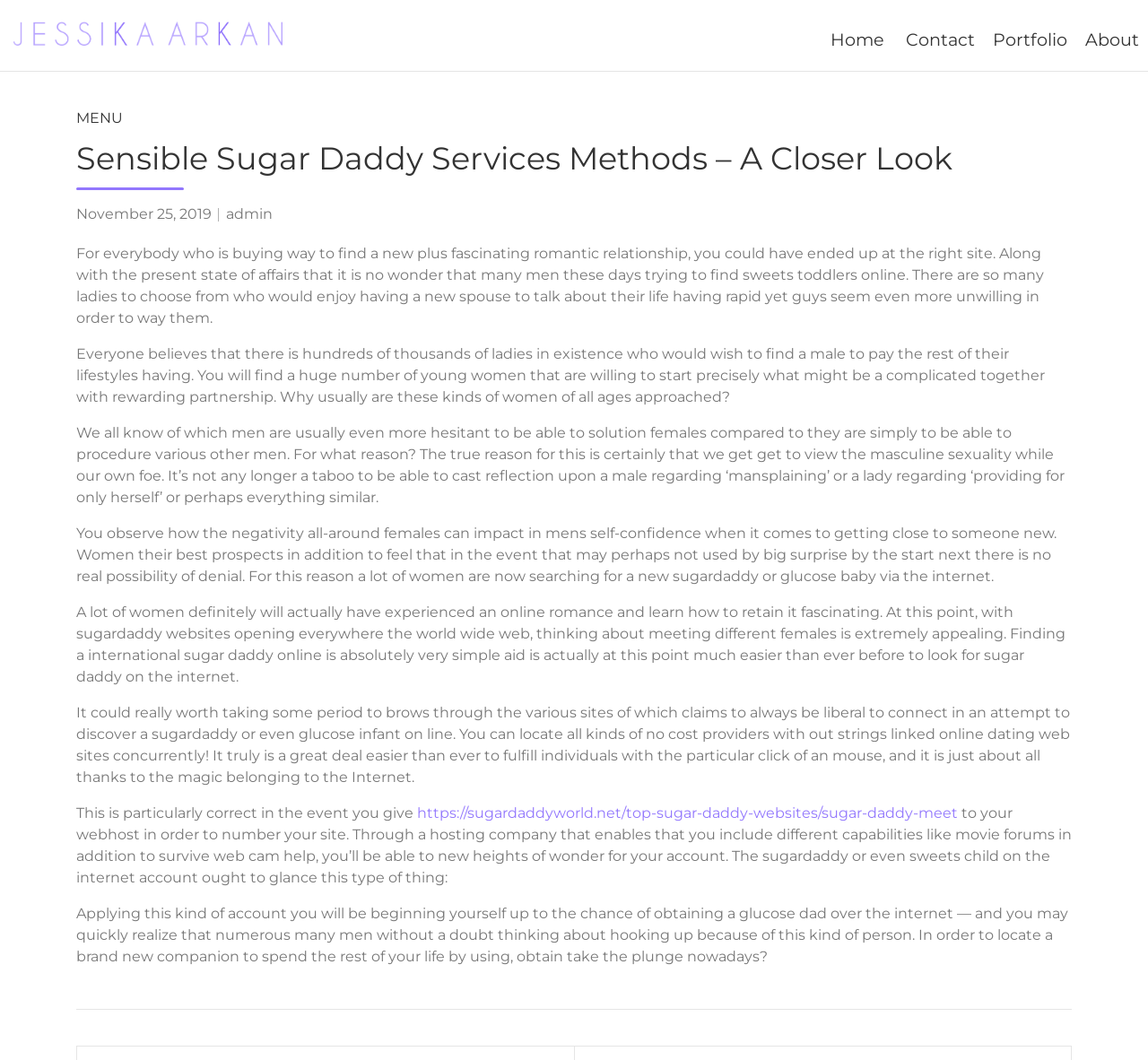What is the recommended way to find a sugar daddy?
Please provide a detailed and comprehensive answer to the question.

The recommended way to find a sugar daddy is through online dating websites, as mentioned in the article, which suggests browsing through various websites to find a suitable match.